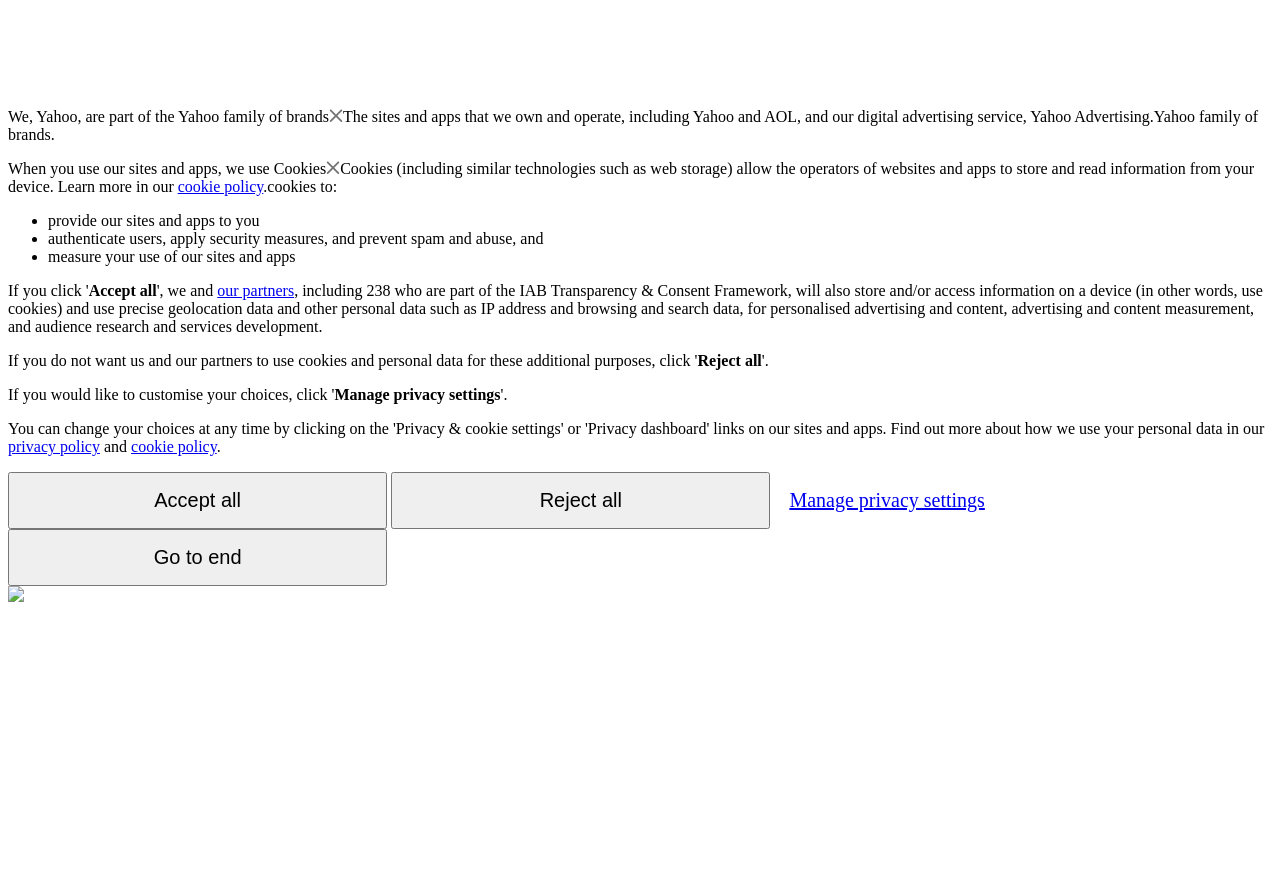Please mark the bounding box coordinates of the area that should be clicked to carry out the instruction: "Click the 'Accept all' button".

[0.069, 0.317, 0.122, 0.336]